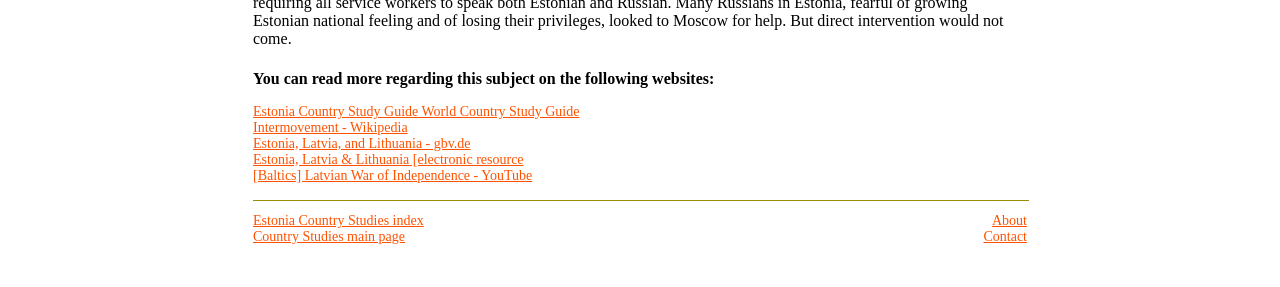What is the purpose of the separator?
Your answer should be a single word or phrase derived from the screenshot.

To separate links